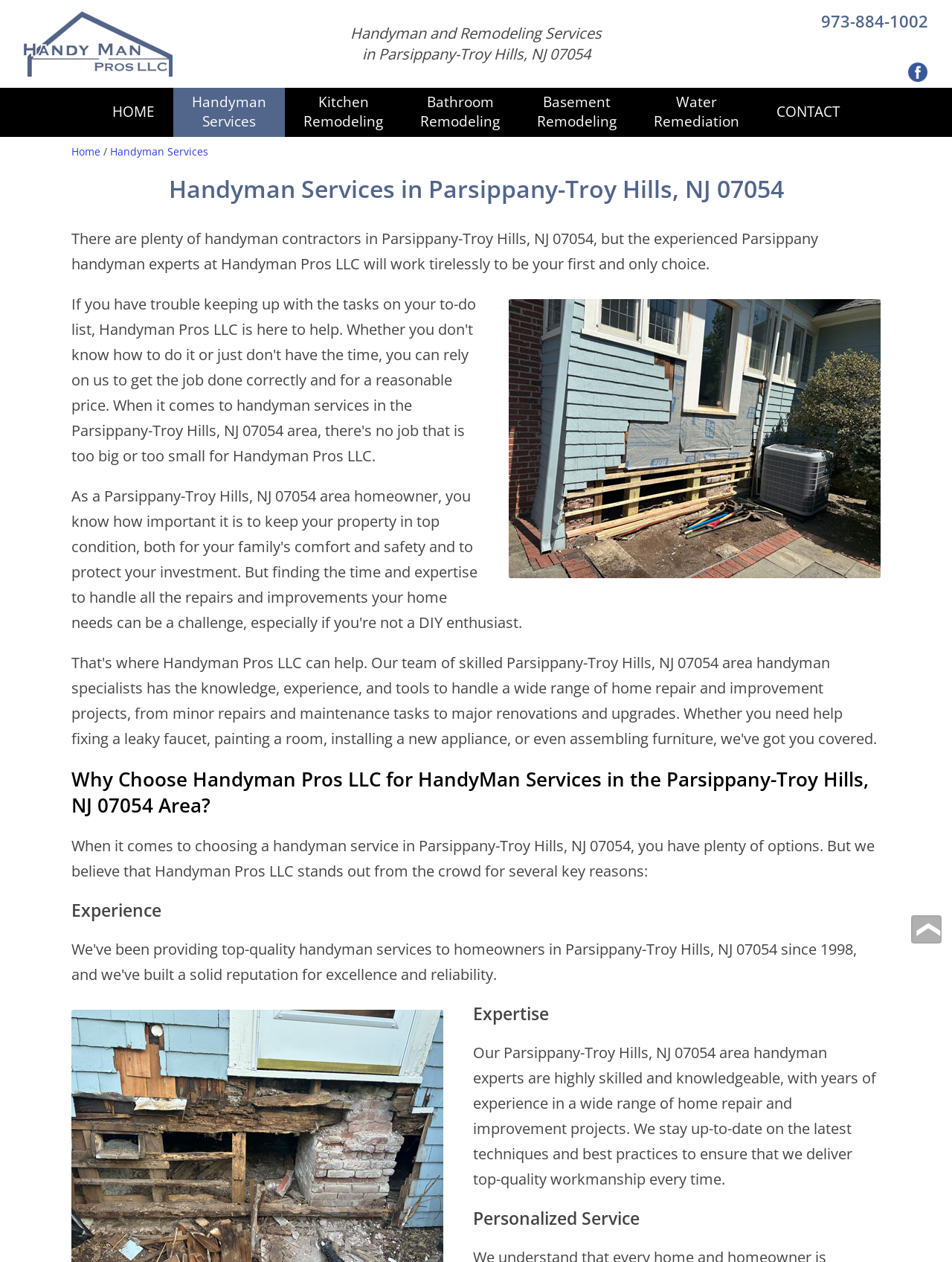Identify the coordinates of the bounding box for the element that must be clicked to accomplish the instruction: "go to home page".

[0.025, 0.009, 0.181, 0.061]